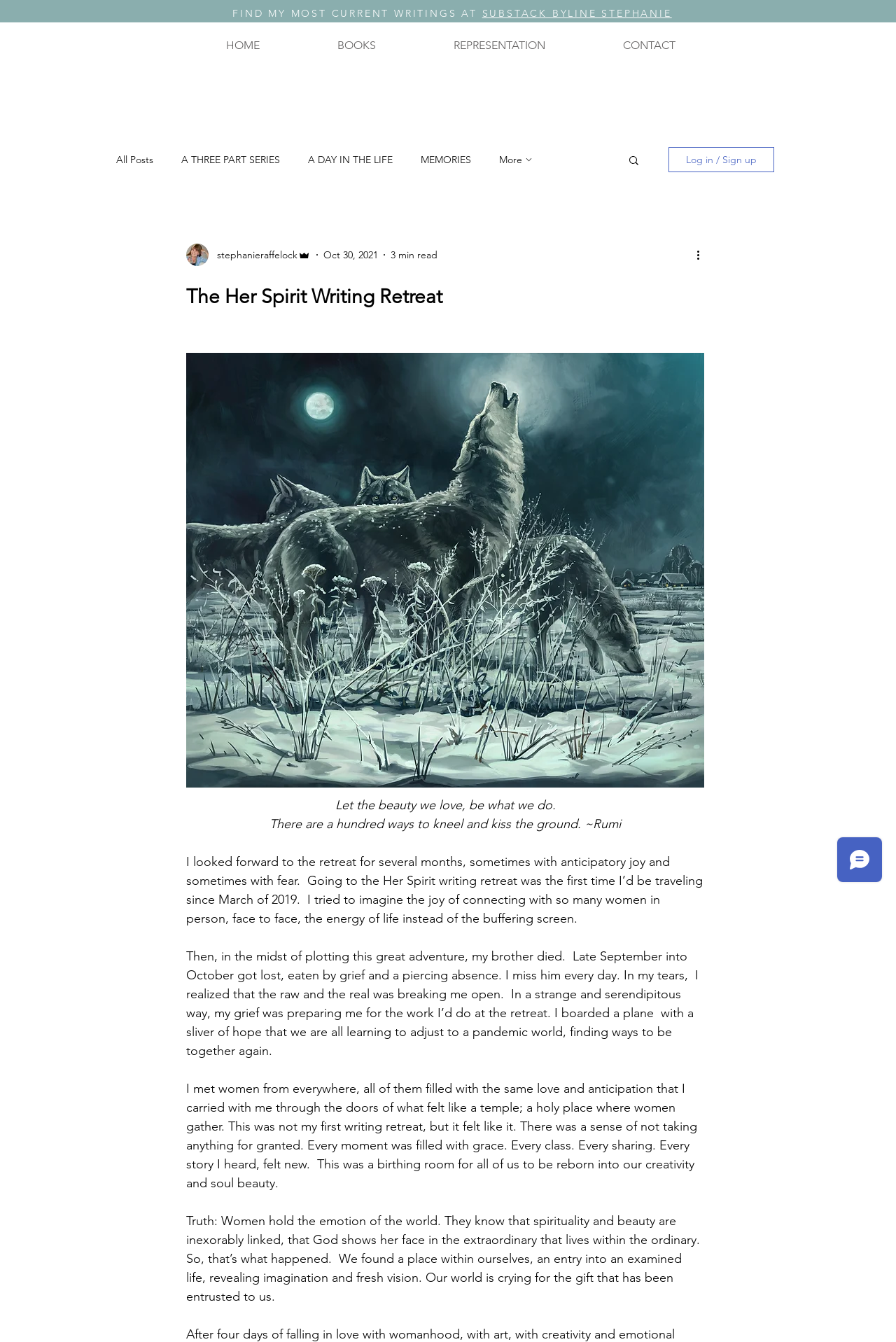Describe the webpage meticulously, covering all significant aspects.

This webpage is about a writing retreat, specifically the Her Spirit Writing Retreat. At the top, there is a heading that reads "FIND MY MOST CURRENT WRITINGS AT SUBSTACK BYLINE STEPHANIE" with a link to "SUBSTACK BYLINE STEPHANIE" next to it. Below this, there is a navigation menu with links to "HOME", "BOOKS", "REPRESENTATION", and "CONTACT".

To the right of the navigation menu, there is another navigation menu labeled "blog" with links to "All Posts", "A THREE PART SERIES", "A DAY IN THE LIFE", "MEMORIES", and "More". The "More" link has an arrow icon next to it. Below this menu, there is a search button with a magnifying glass icon.

On the top right corner, there is a button to "Log in / Sign up" with a writer's picture and some text next to it. Below this, there is a heading that reads "The Her Spirit Writing Retreat" in a larger font.

The main content of the webpage is a personal reflection on the writer's experience at the Her Spirit Writing Retreat. The text is divided into several paragraphs, each describing the writer's emotions and experiences before and during the retreat. The text is poetic and introspective, with quotes from Rumi and descriptions of the writer's grief and sense of hope.

There are no images on the page except for a few icons, including a writer's picture, a magnifying glass icon, and an arrow icon. The overall layout is clean and easy to read, with clear headings and concise text.